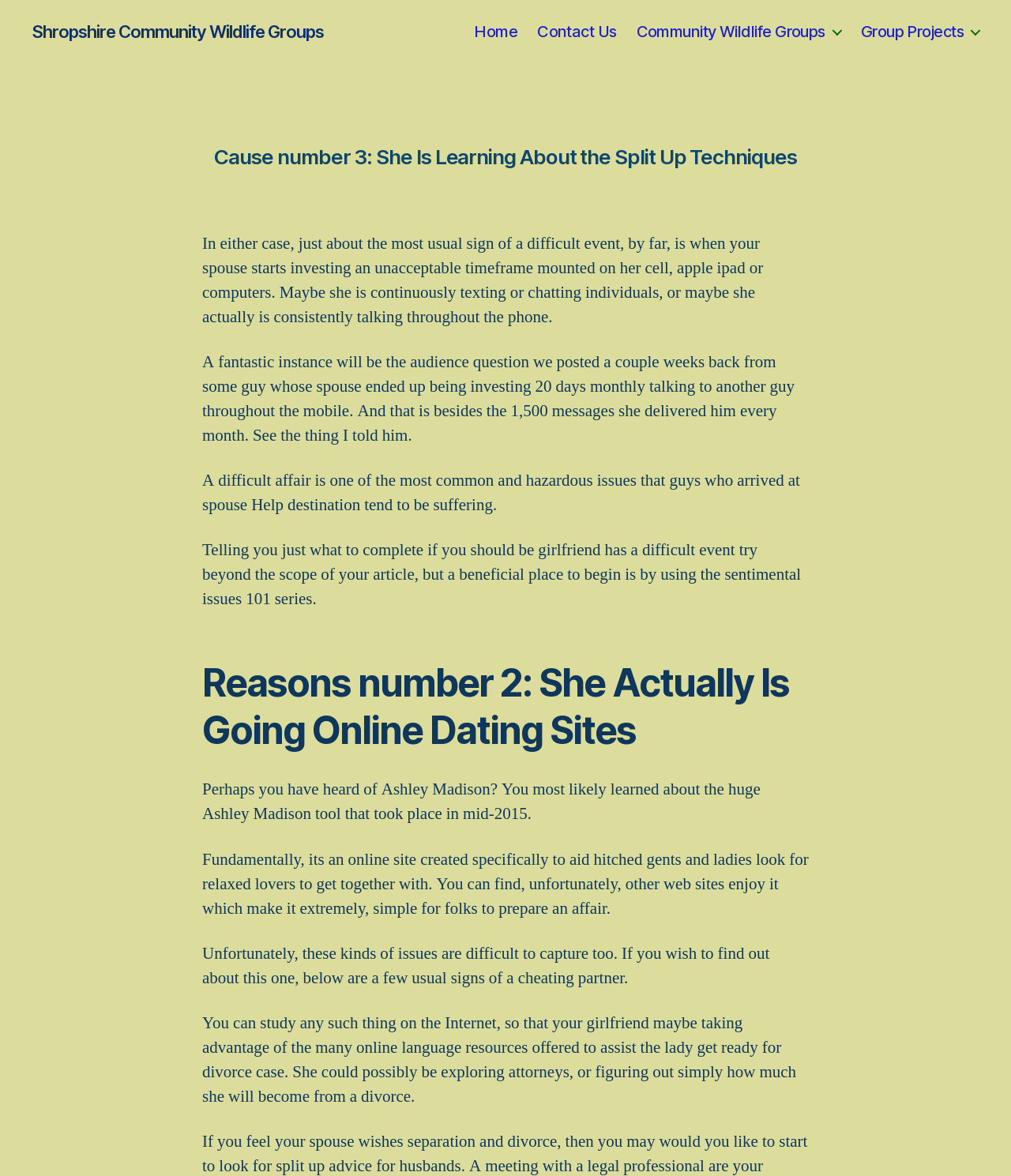What is the name of the community group?
Using the visual information, answer the question in a single word or phrase.

Shropshire Community Wildlife Groups